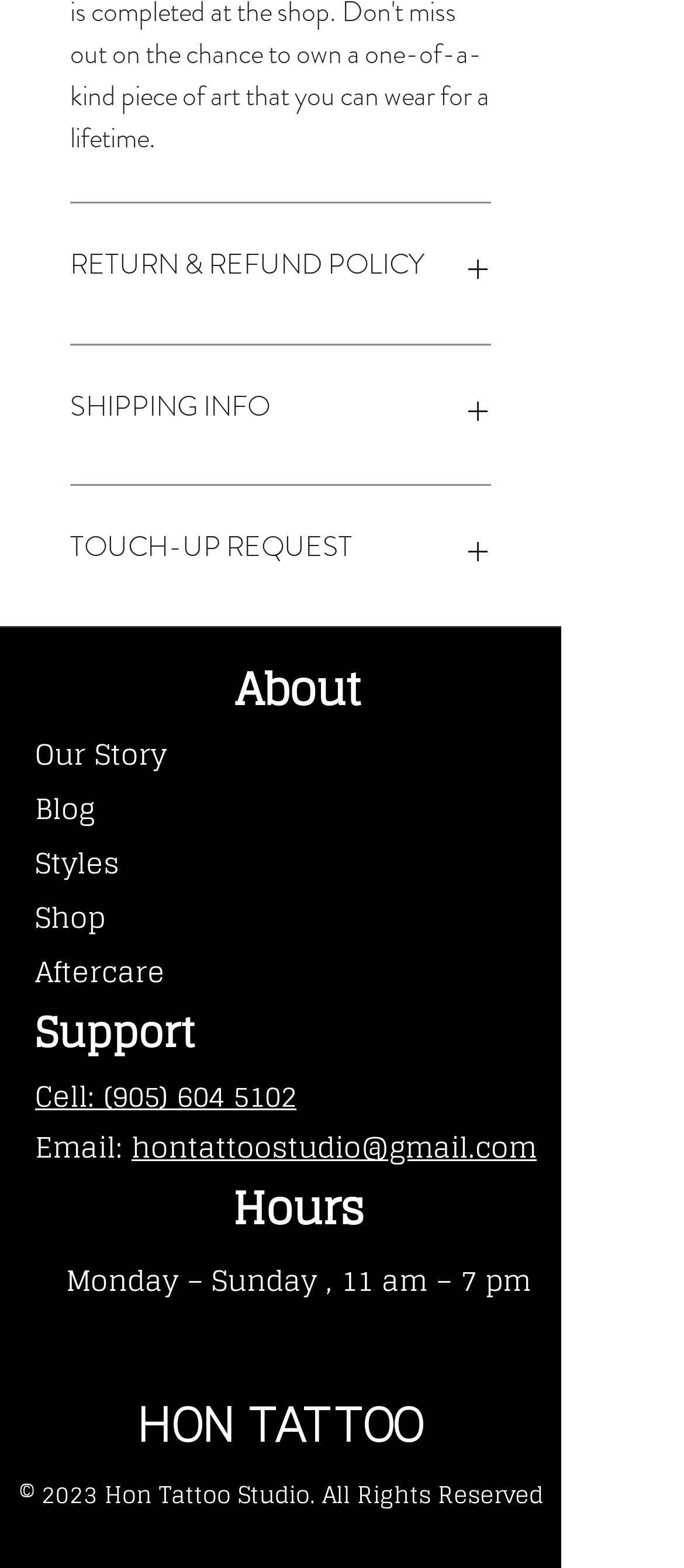Please answer the following question as detailed as possible based on the image: 
What is the phone number of the studio?

The phone number of the studio can be found in the heading element near the bottom of the page, which reads 'Cell: (905) 604 5102'.